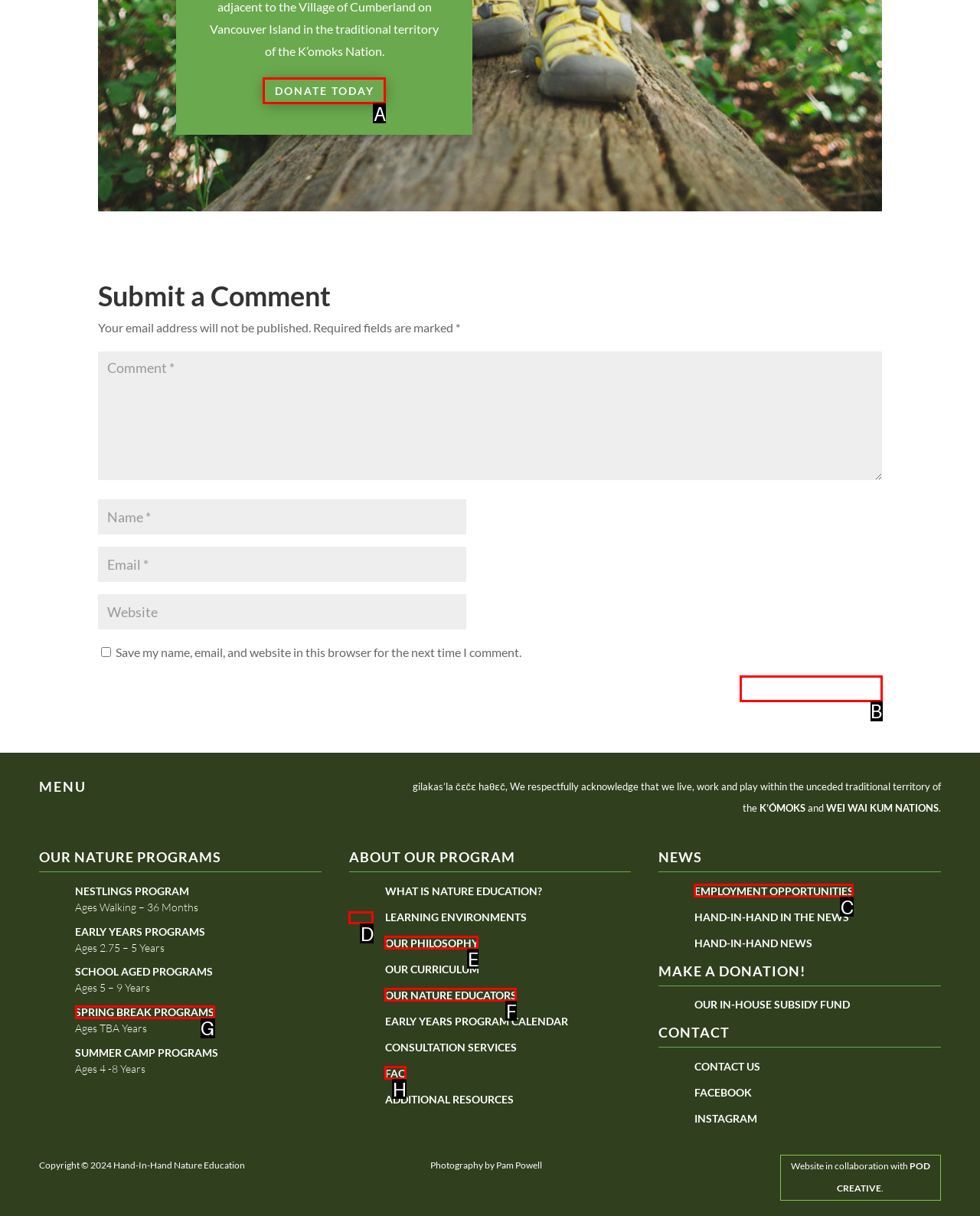Point out the specific HTML element to click to complete this task: Submit a comment Reply with the letter of the chosen option.

B